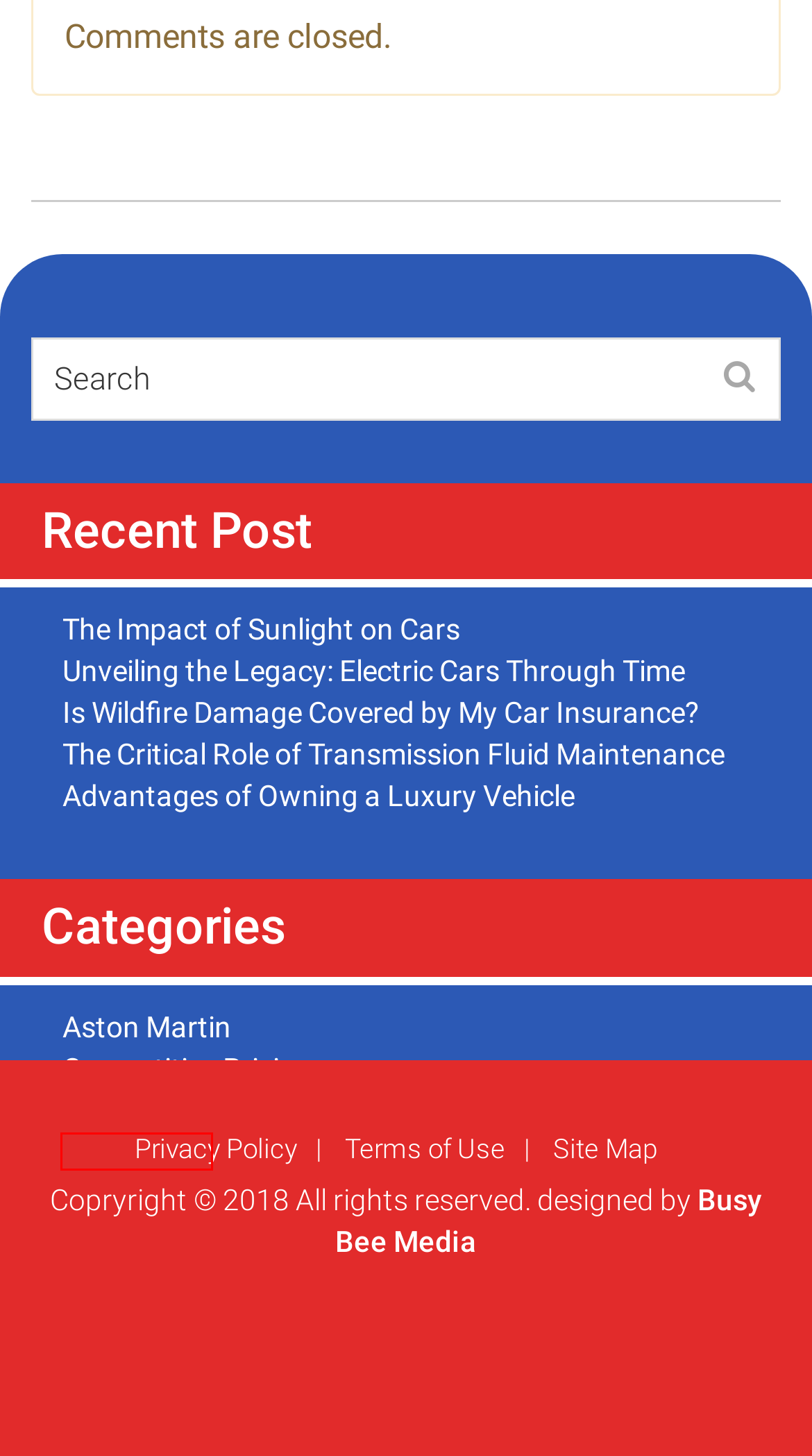Observe the provided screenshot of a webpage that has a red rectangle bounding box. Determine the webpage description that best matches the new webpage after clicking the element inside the red bounding box. Here are the candidates:
A. Spring TIps Archives - THE BRITISH GARAGE
B. Competitive Pricing Archives - THE BRITISH GARAGE
C. Terms of Use - THE BRITISH GARAGE
D. Internet Marketing | Busy Bee Media, Inc. | Digital Marketing Company
E. Is Wildfire Damage Covered by My Car Insurance? - THE BRITISH GARAGE
F. Uncategorized Archives - THE BRITISH GARAGE
G. Land Rover Archives - THE BRITISH GARAGE
H. San Diego Archives - THE BRITISH GARAGE

G